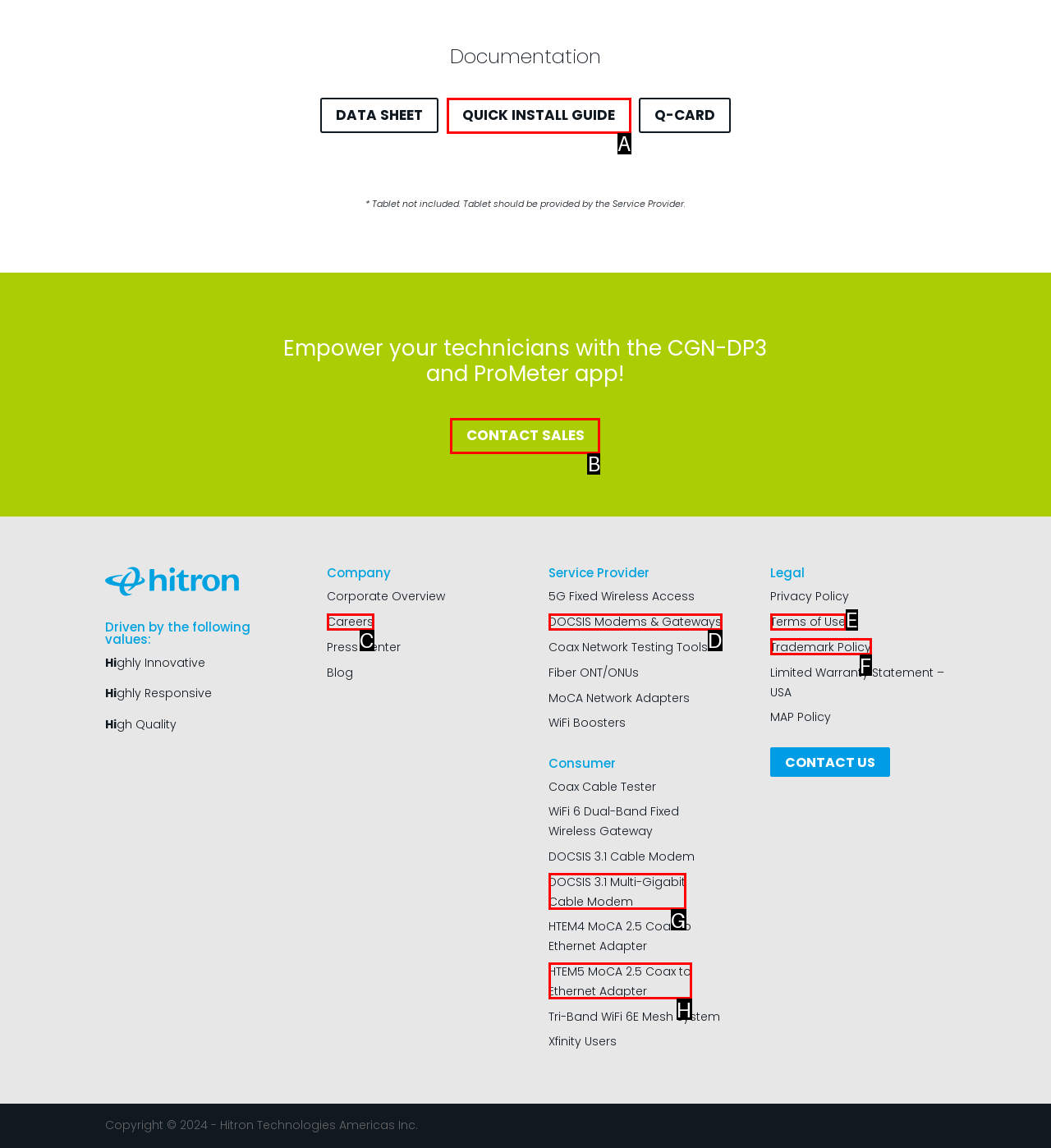Identify the HTML element that corresponds to the description: Careers Provide the letter of the matching option directly from the choices.

C